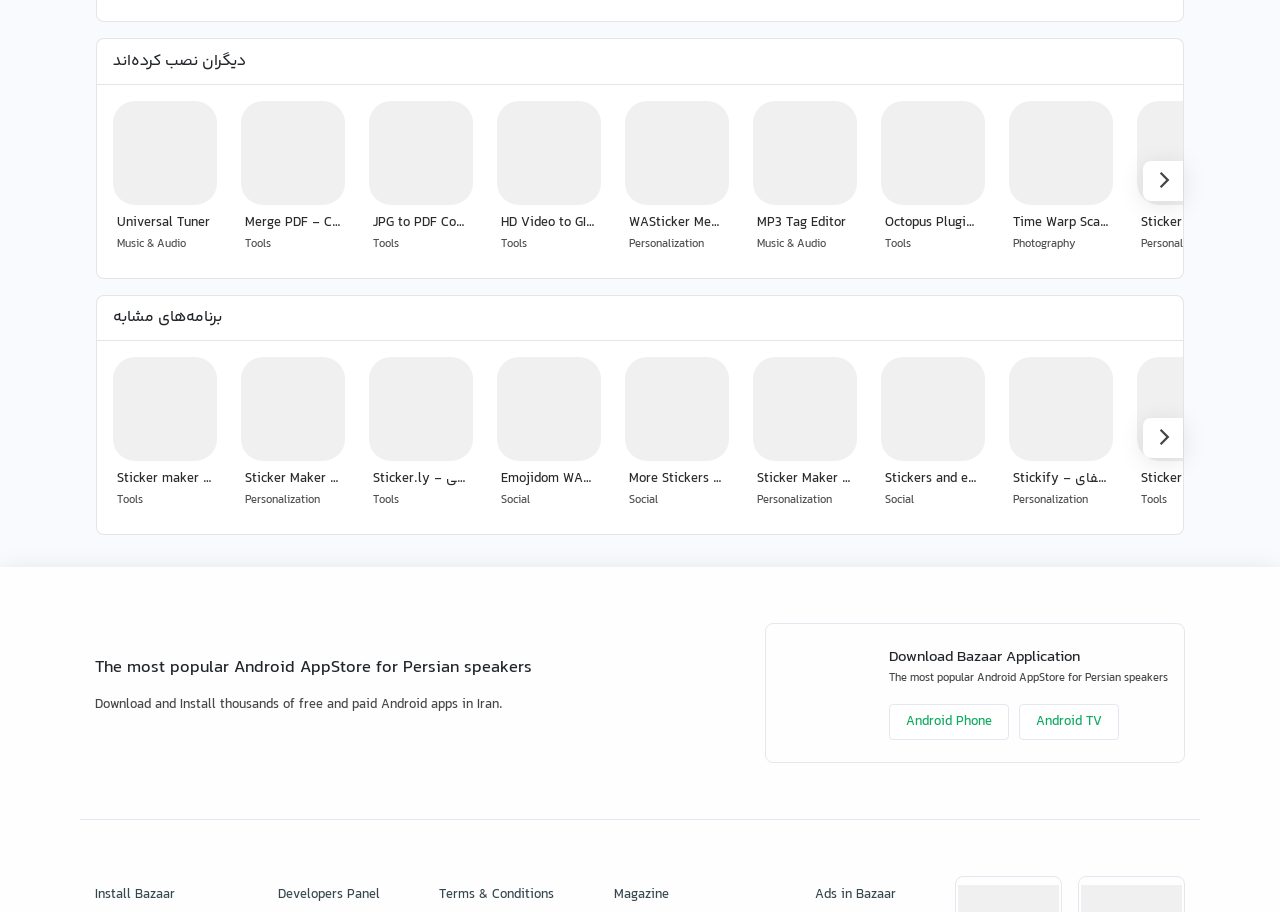Please answer the following question using a single word or phrase: 
What is the text above the app listings?

دیگران نصب کرده‌اند